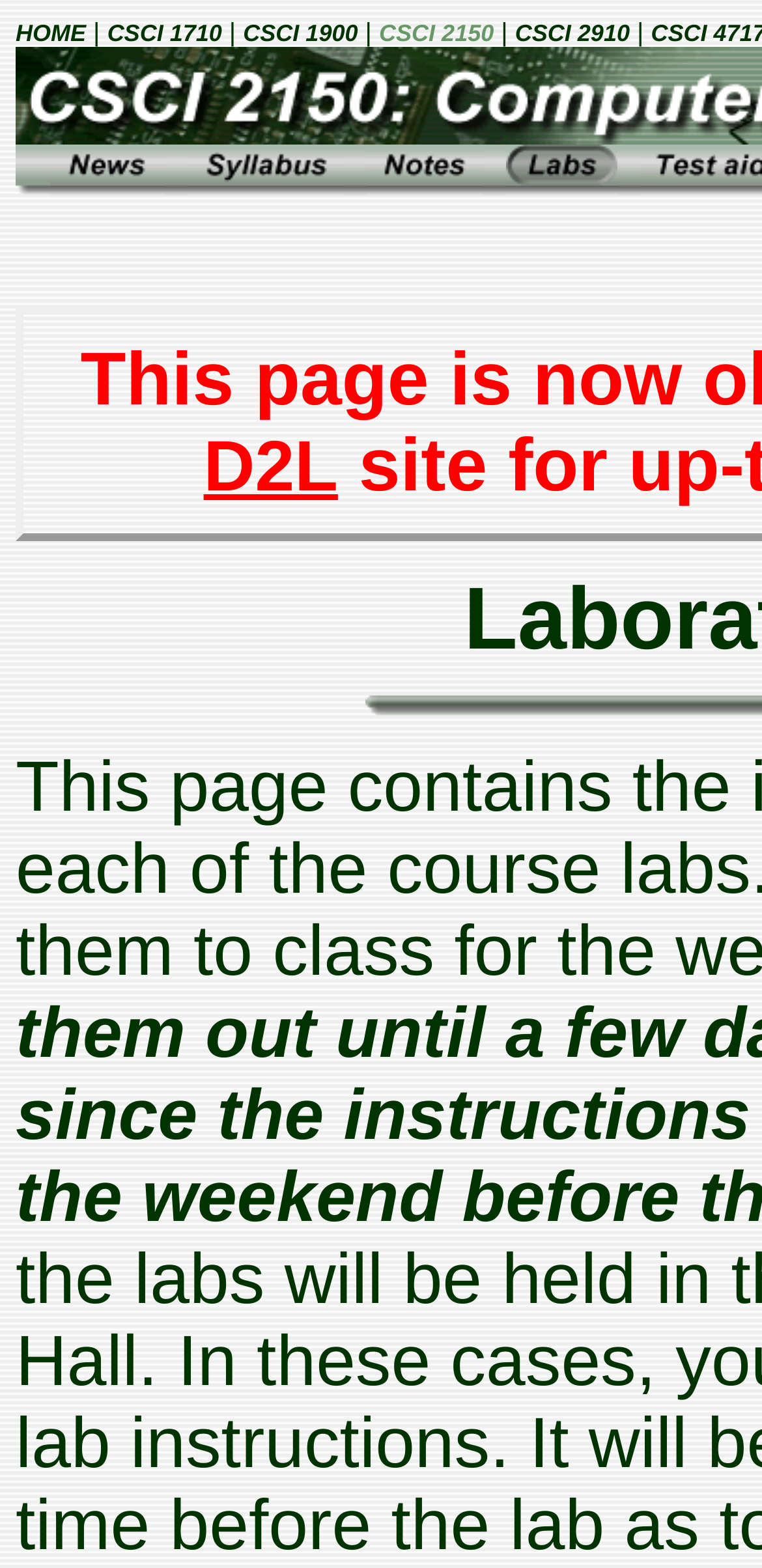Using the provided description: "name="Image88"", find the bounding box coordinates of the corresponding UI element. The output should be four float numbers between 0 and 1, in the format [left, top, right, bottom].

[0.246, 0.103, 0.451, 0.122]